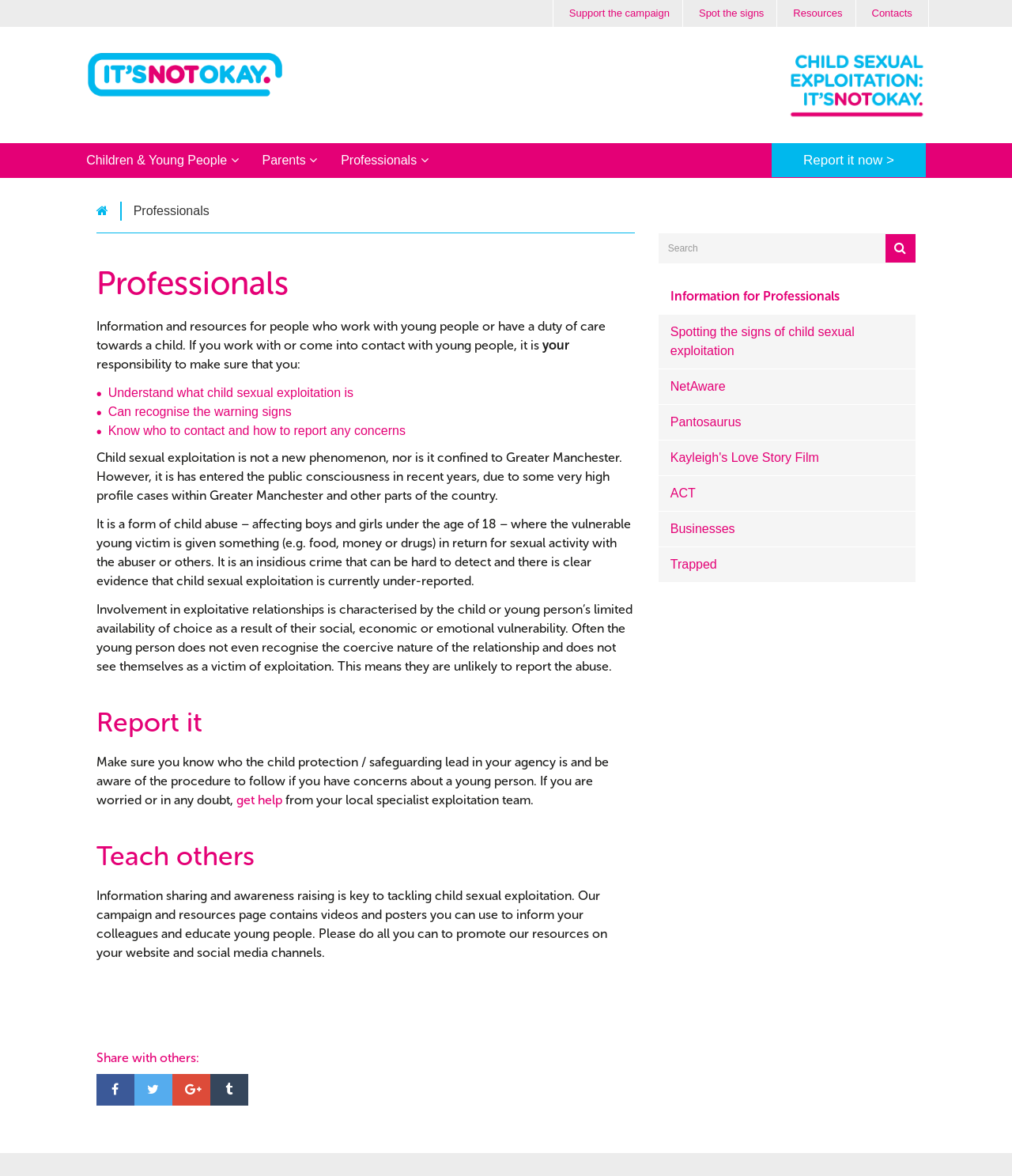Locate the bounding box coordinates of the element that should be clicked to execute the following instruction: "Learn about spotting the signs of child sexual exploitation".

[0.651, 0.267, 0.905, 0.313]